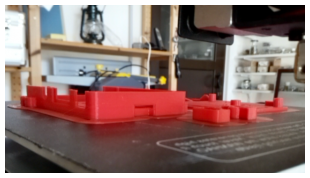Provide a thorough description of the image presented.

The image showcases a close-up view of freshly printed red plastic components on the build plate of a 3D printer. The design appears to be a case for a Raspberry Pi, which has been intricately crafted using a Wanhao Duplicator i3+ 3D printer, recently acquired by the user. This close-up captures the detailed texture of the 3D-printed parts, highlighting the vibrant color and precision of the printing process. In the background, you can glimpse additional tools and equipment, indicative of a dedicated workspace, enhancing the sense of creativity and innovation involved in 3D printing projects. This image reflects not only the excitement of a new 3D printing venture but also the user's practical engagement with technology and custom design.